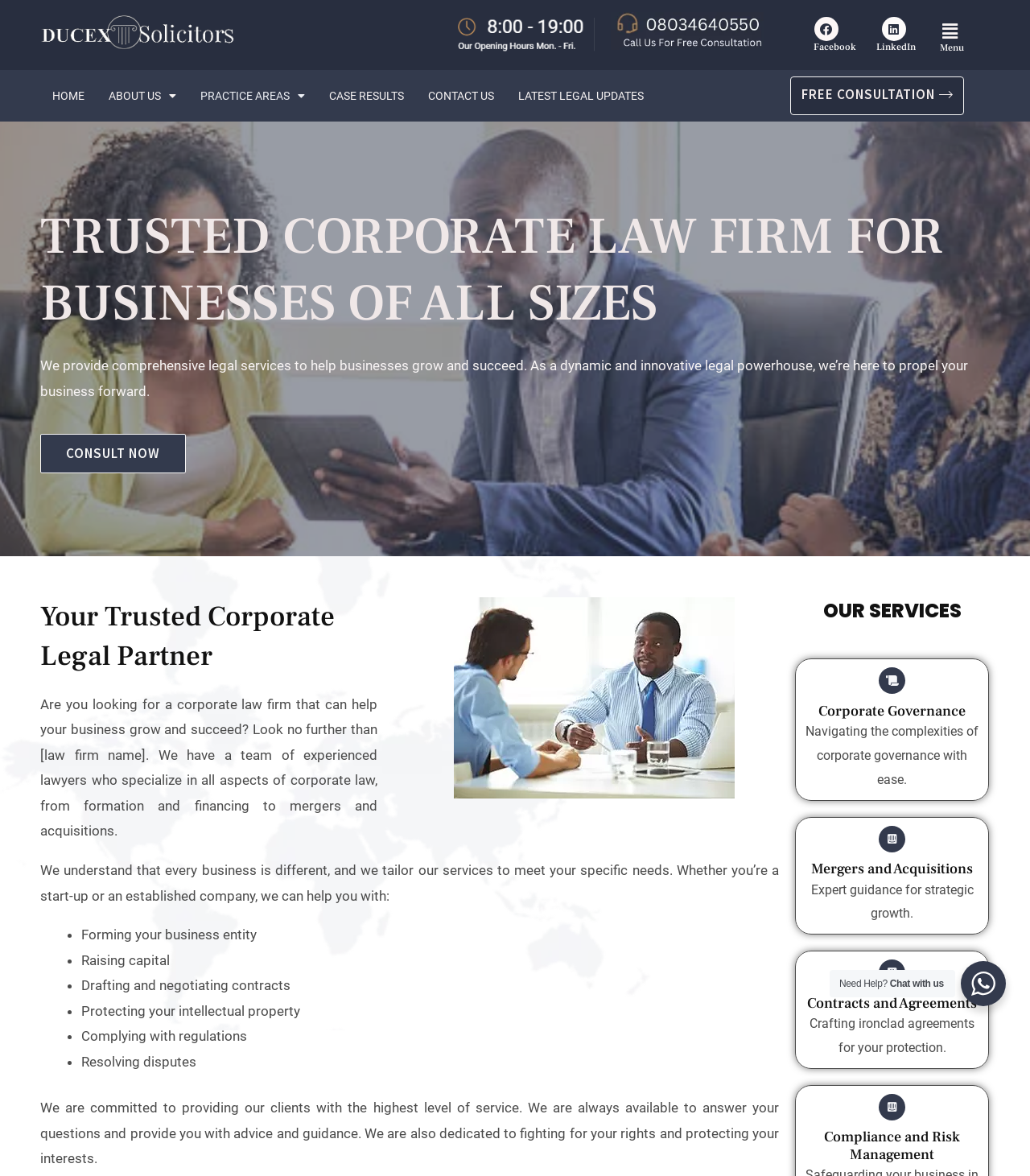What services do the corporate lawyers provide? Refer to the image and provide a one-word or short phrase answer.

Forming business entity, Raising capital, etc.